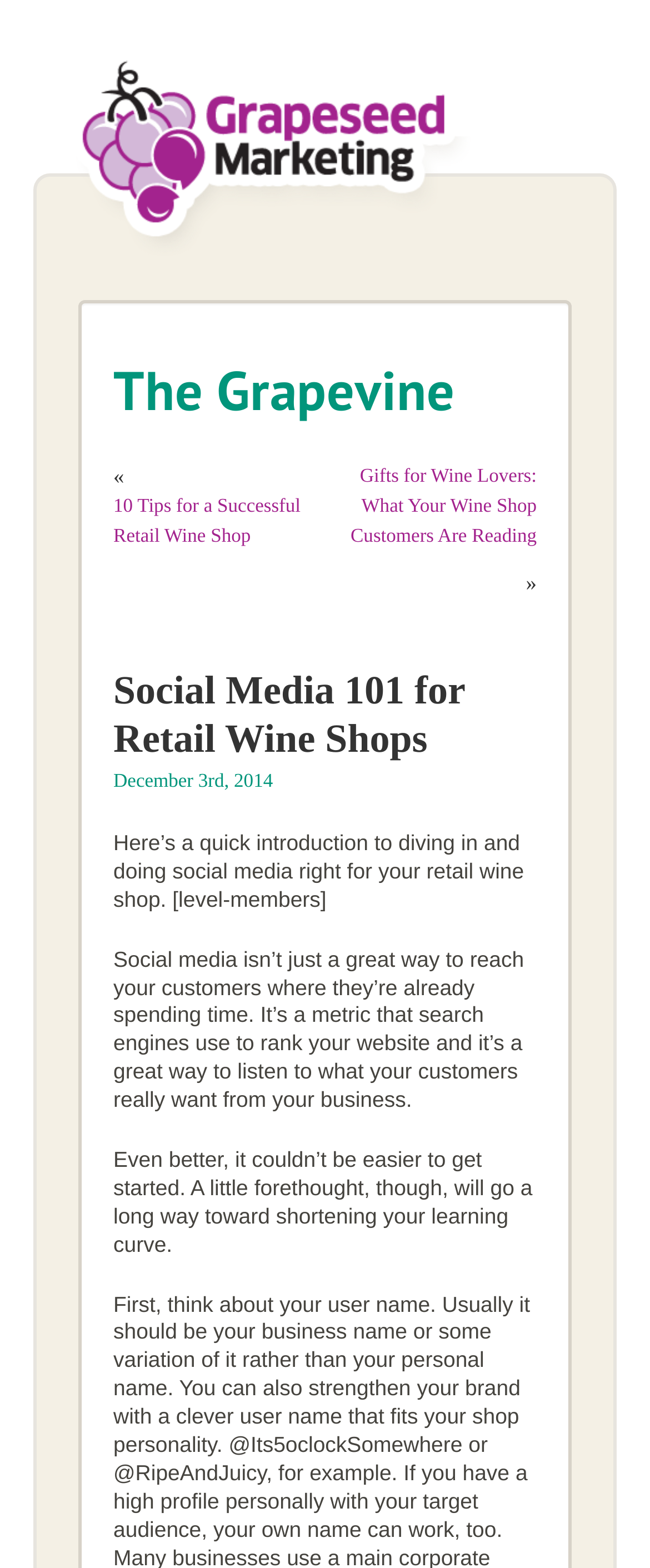When was the article published?
Answer with a single word or phrase, using the screenshot for reference.

December 3rd, 2014